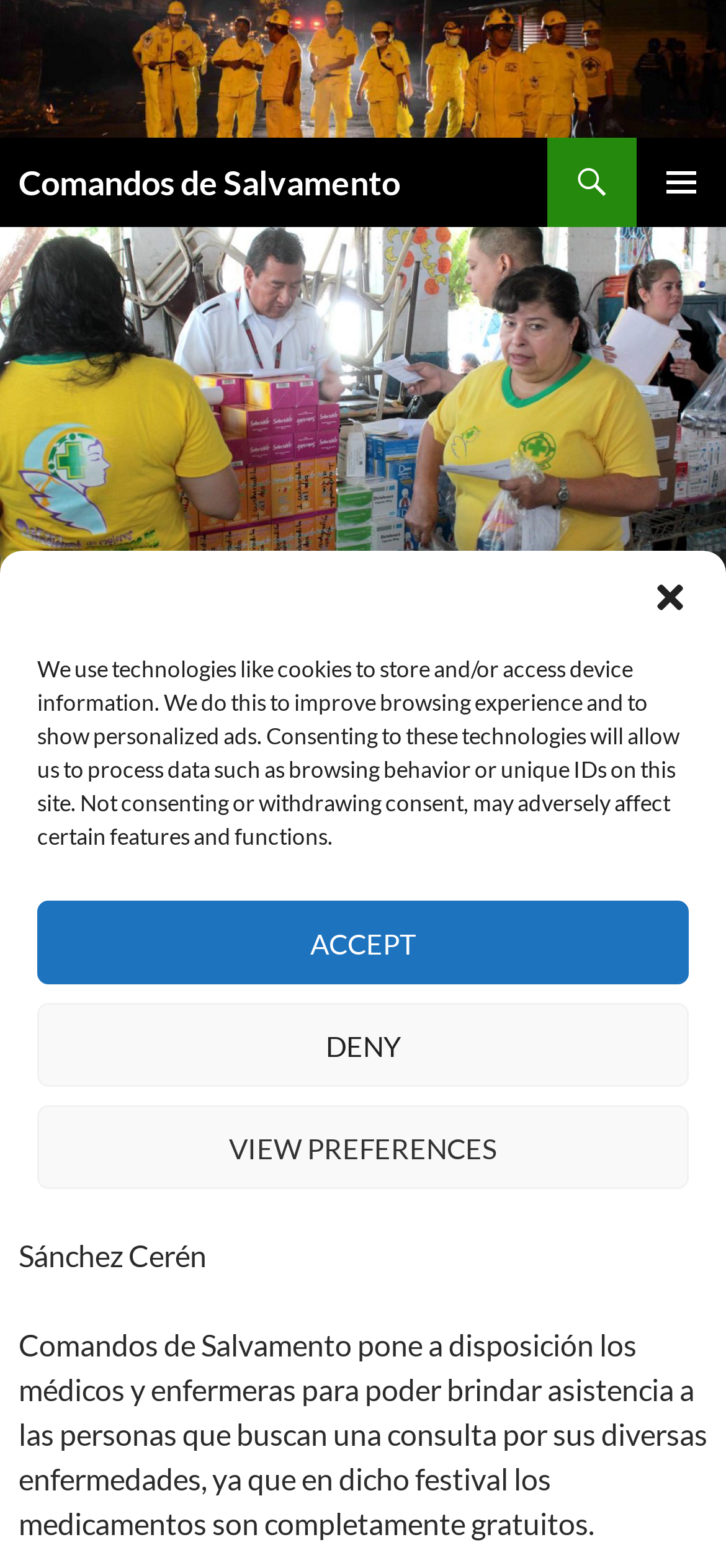Pinpoint the bounding box coordinates of the element to be clicked to execute the instruction: "Go to Comandos de Salvamento homepage".

[0.0, 0.03, 1.0, 0.052]